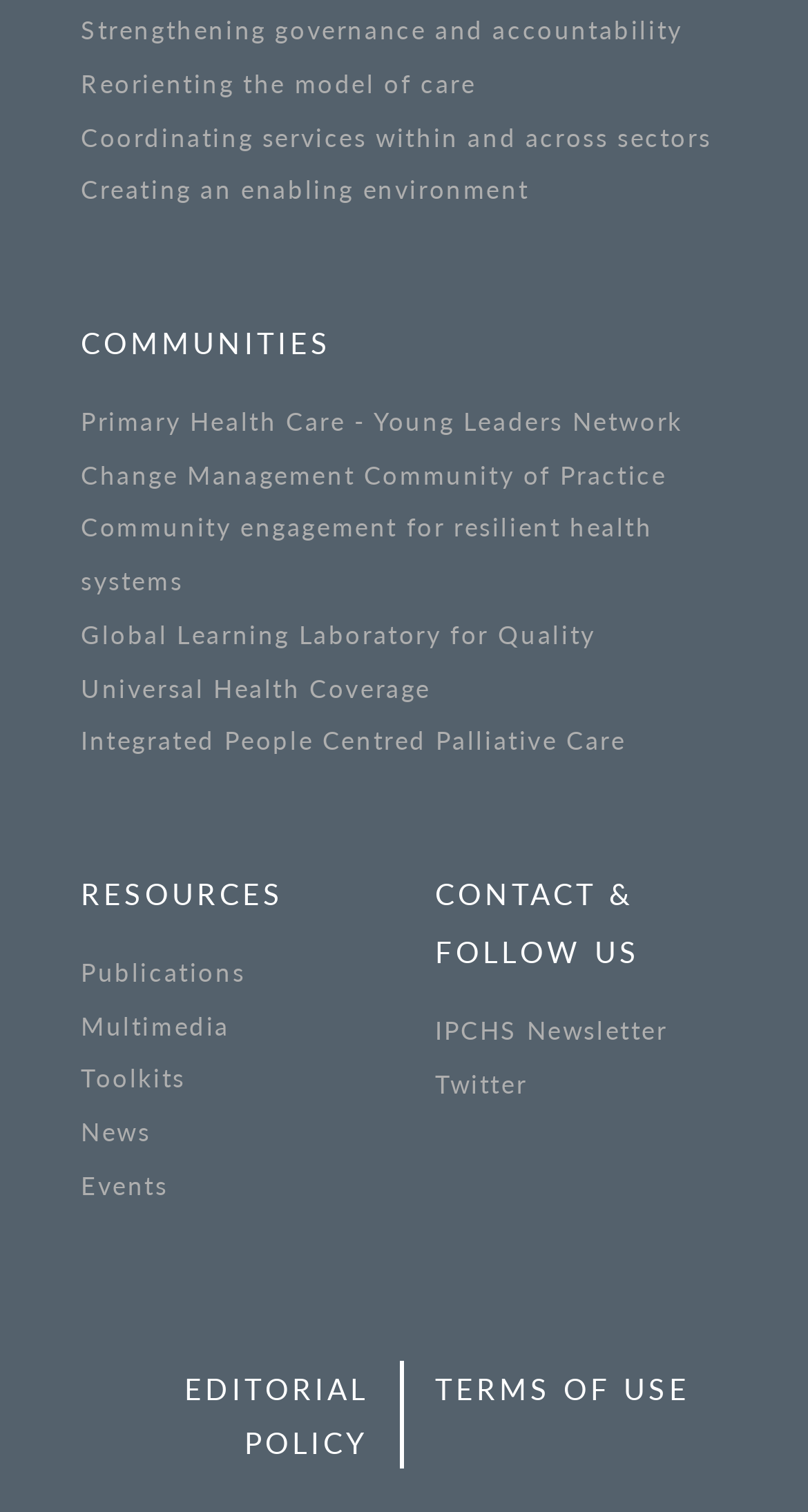Using floating point numbers between 0 and 1, provide the bounding box coordinates in the format (top-left x, top-left y, bottom-right x, bottom-right y). Locate the UI element described here: Creating an enabling environment

[0.1, 0.116, 0.655, 0.136]